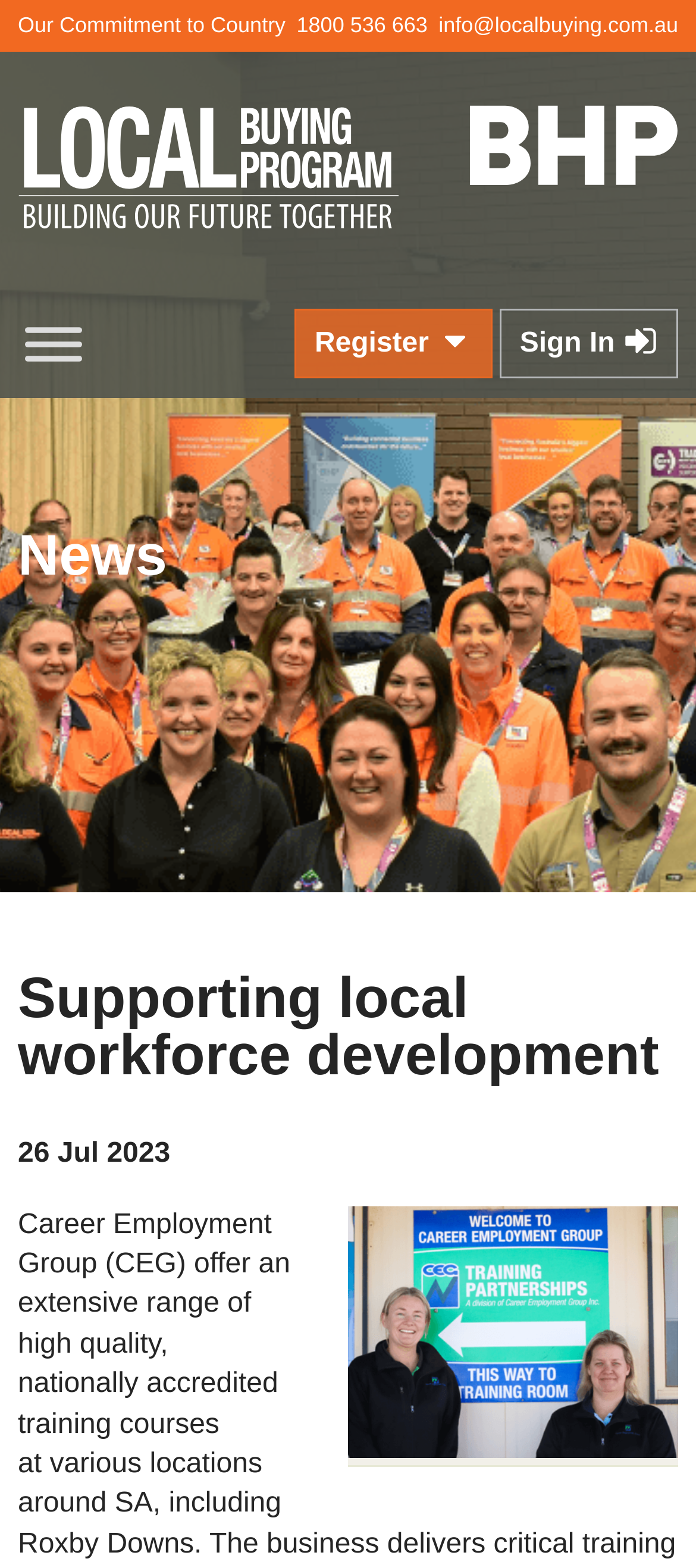Give a one-word or one-phrase response to the question: 
How many buttons are on the top navigation bar?

3